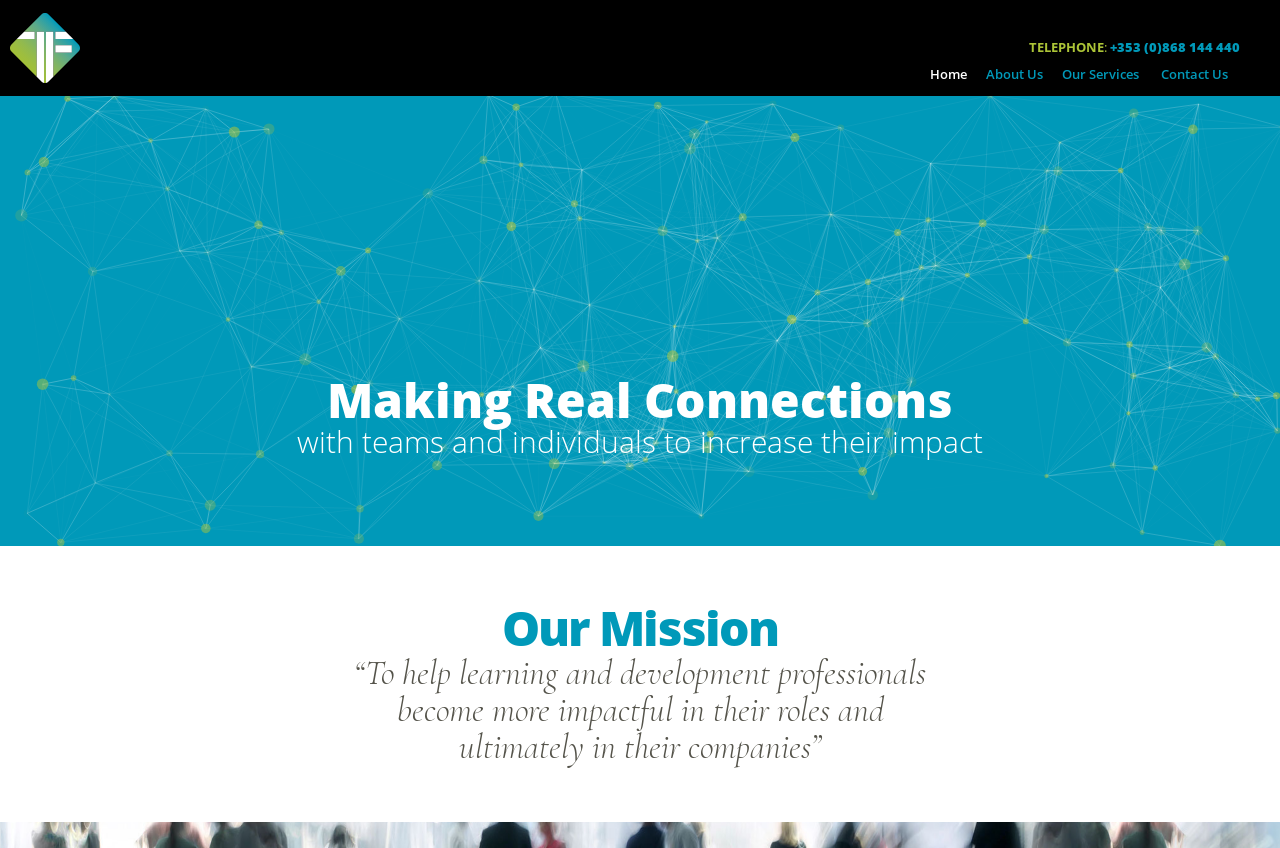What is the company's mission?
Provide a comprehensive and detailed answer to the question.

I inferred this from the heading 'Our Mission' and the subsequent text that describes the company's mission as 'To help learning and development professionals become more impactful in their roles and ultimately in their companies'.